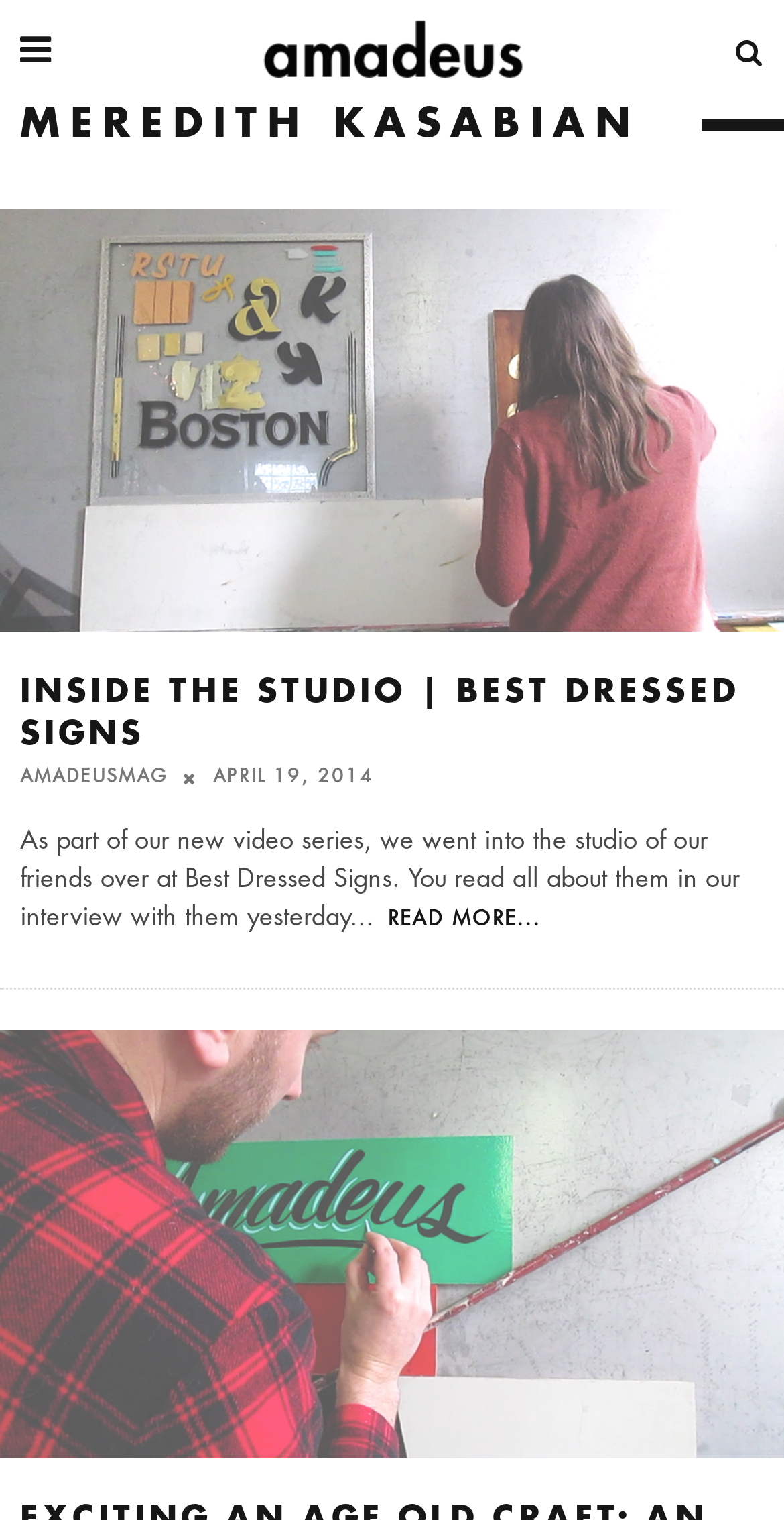Identify the bounding box for the described UI element: "amadeusmag".

[0.026, 0.506, 0.213, 0.518]